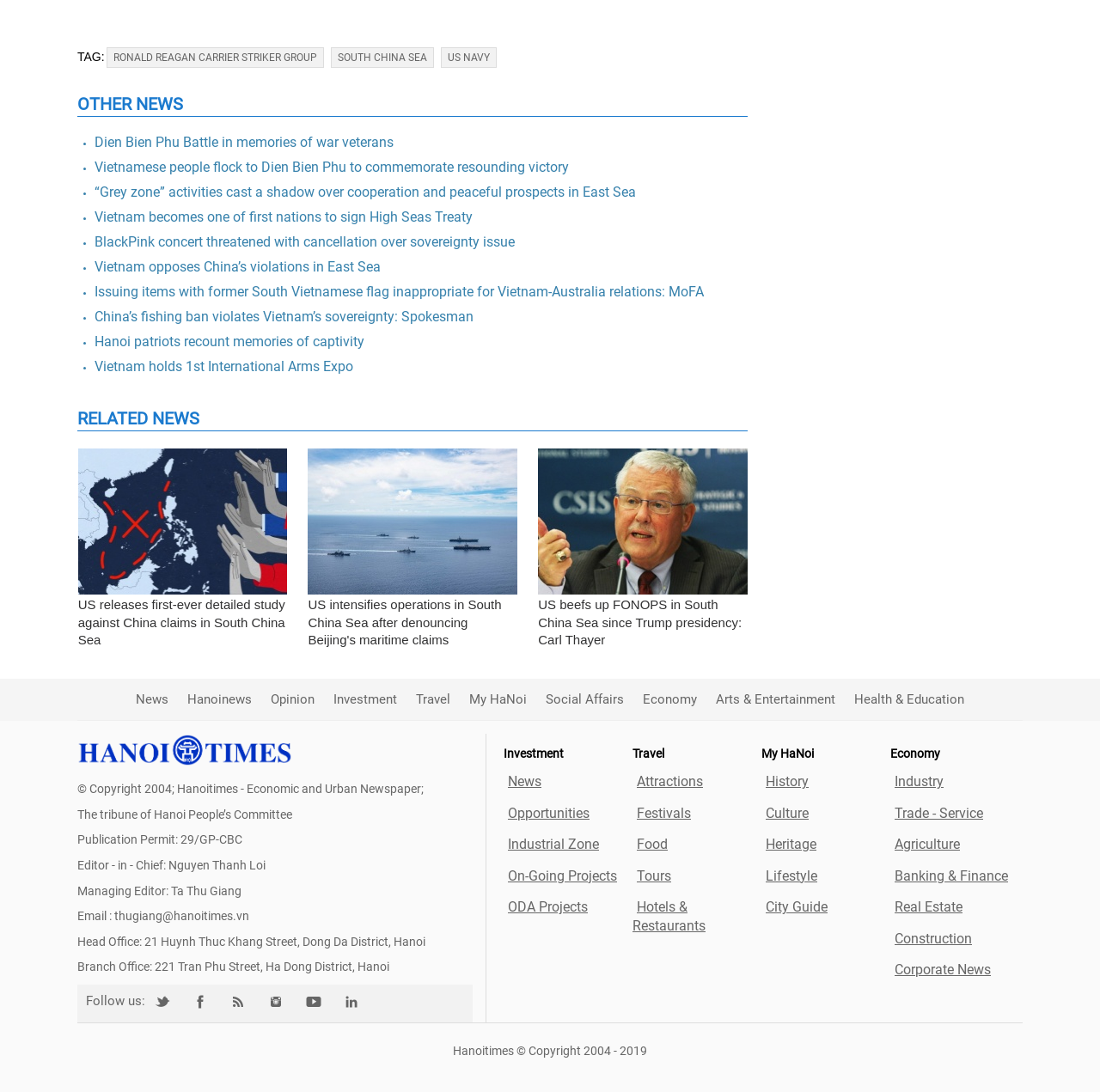Select the bounding box coordinates of the element I need to click to carry out the following instruction: "Visit 'US releases first-ever detailed study against China claims in South China Sea' article".

[0.071, 0.537, 0.261, 0.595]